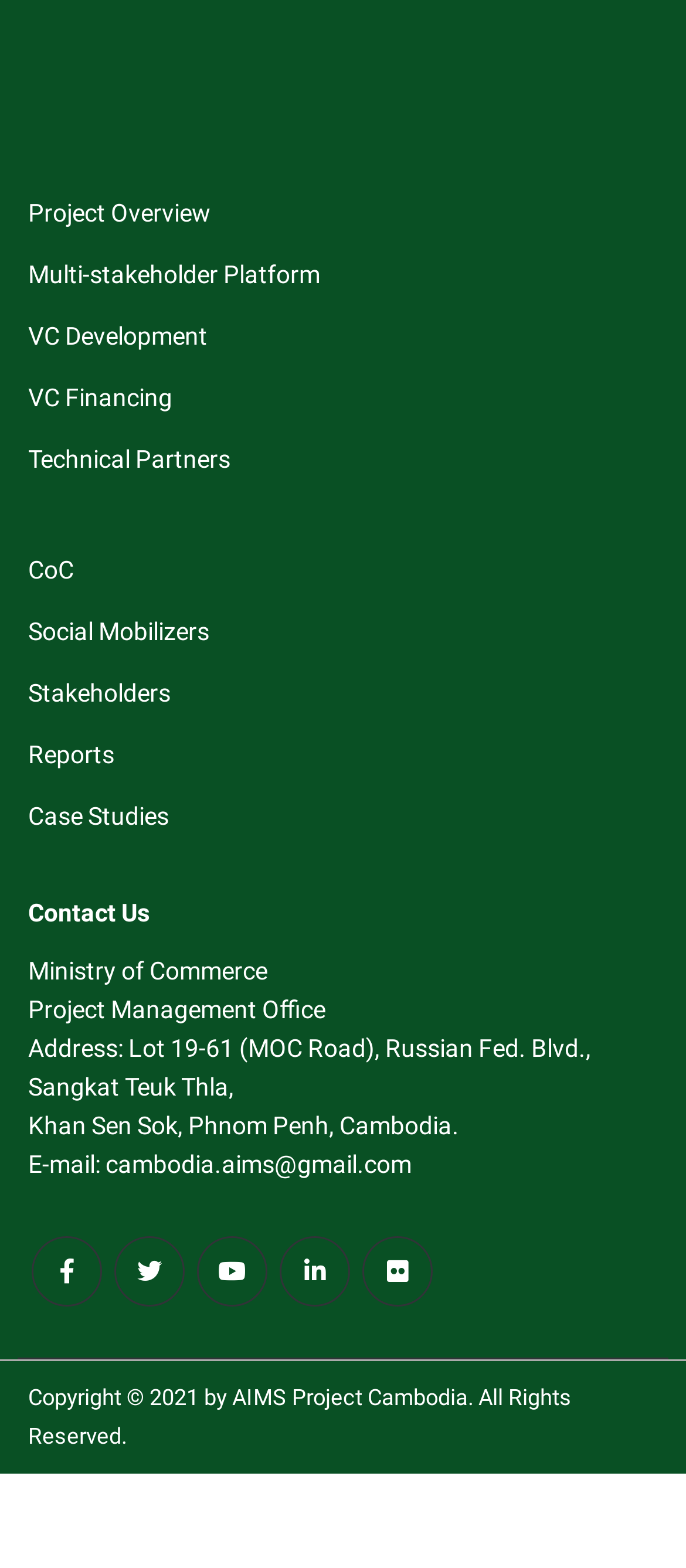What is the copyright year of the AIMS Project Cambodia?
Answer the question based on the image using a single word or a brief phrase.

2021